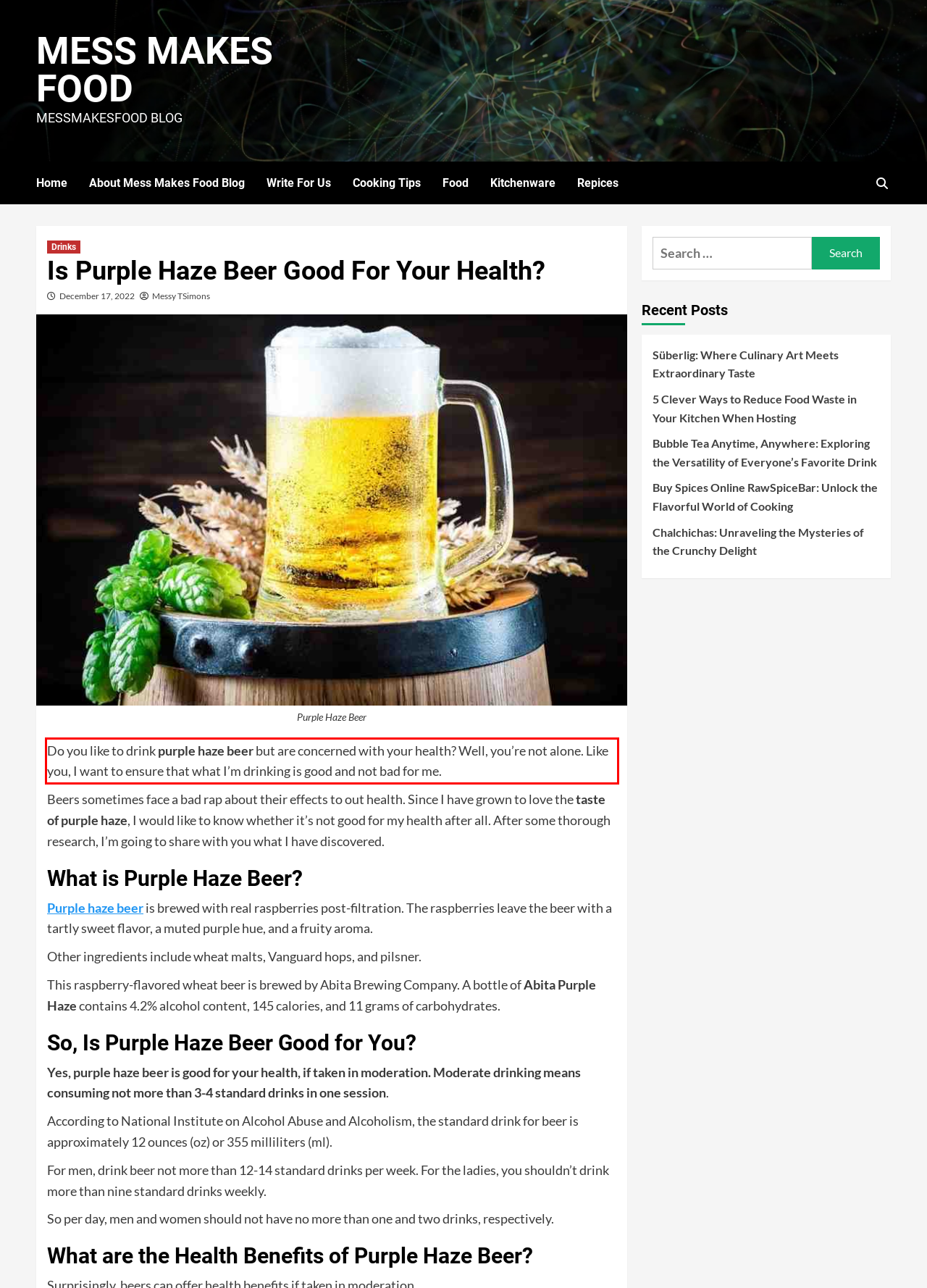You are given a screenshot with a red rectangle. Identify and extract the text within this red bounding box using OCR.

Do you like to drink purple haze beer but are concerned with your health? Well, you’re not alone. Like you, I want to ensure that what I’m drinking is good and not bad for me.